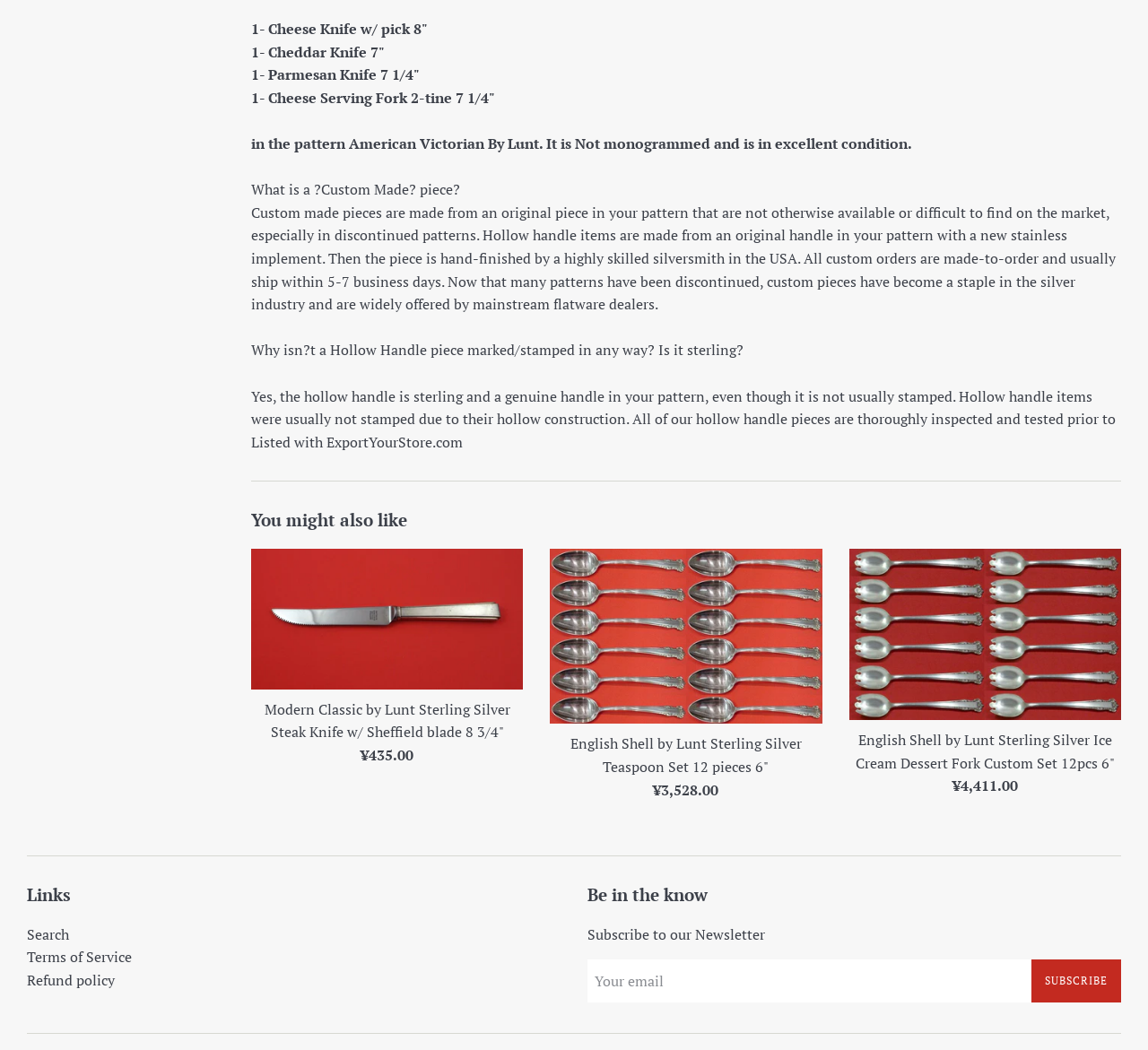Provide a one-word or short-phrase answer to the question:
What is the price of the Modern Classic Steak Knife?

¥435.00